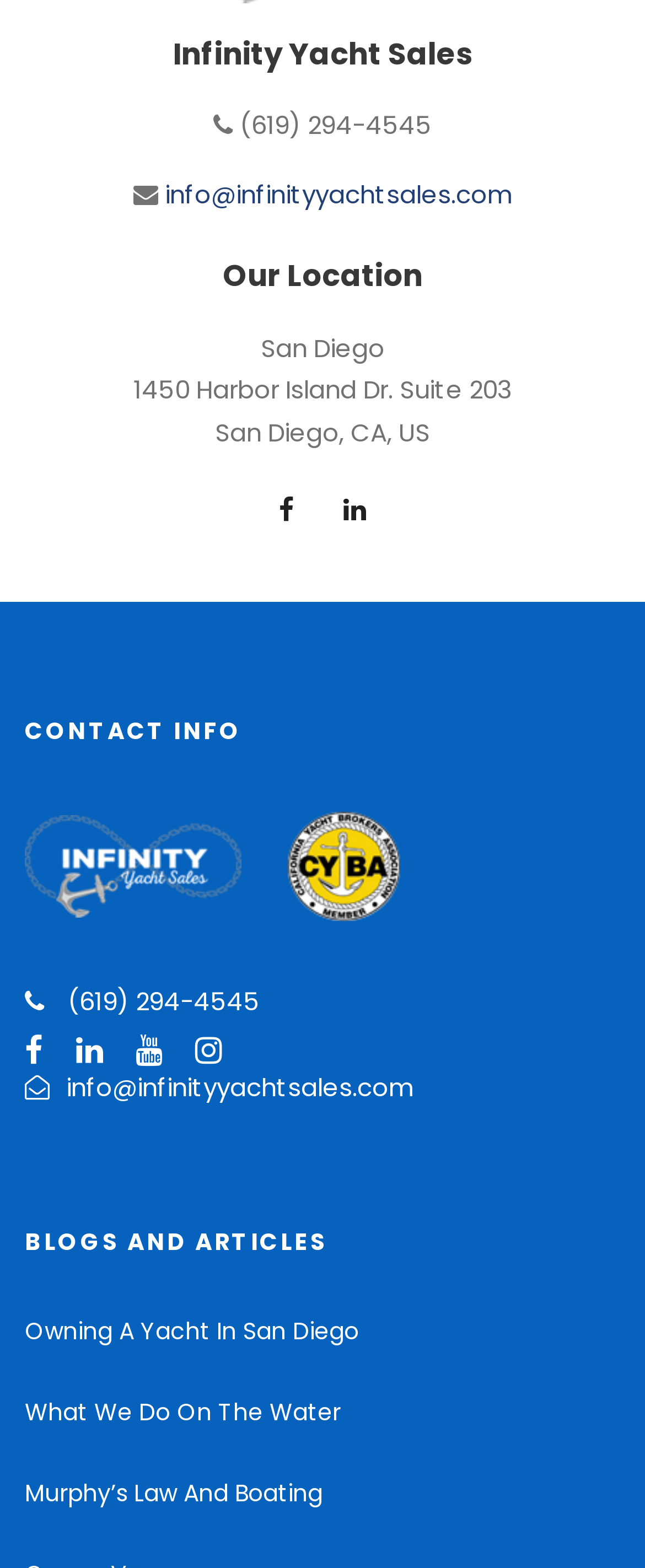Locate the bounding box coordinates of the area where you should click to accomplish the instruction: "send an email".

[0.103, 0.682, 0.641, 0.704]